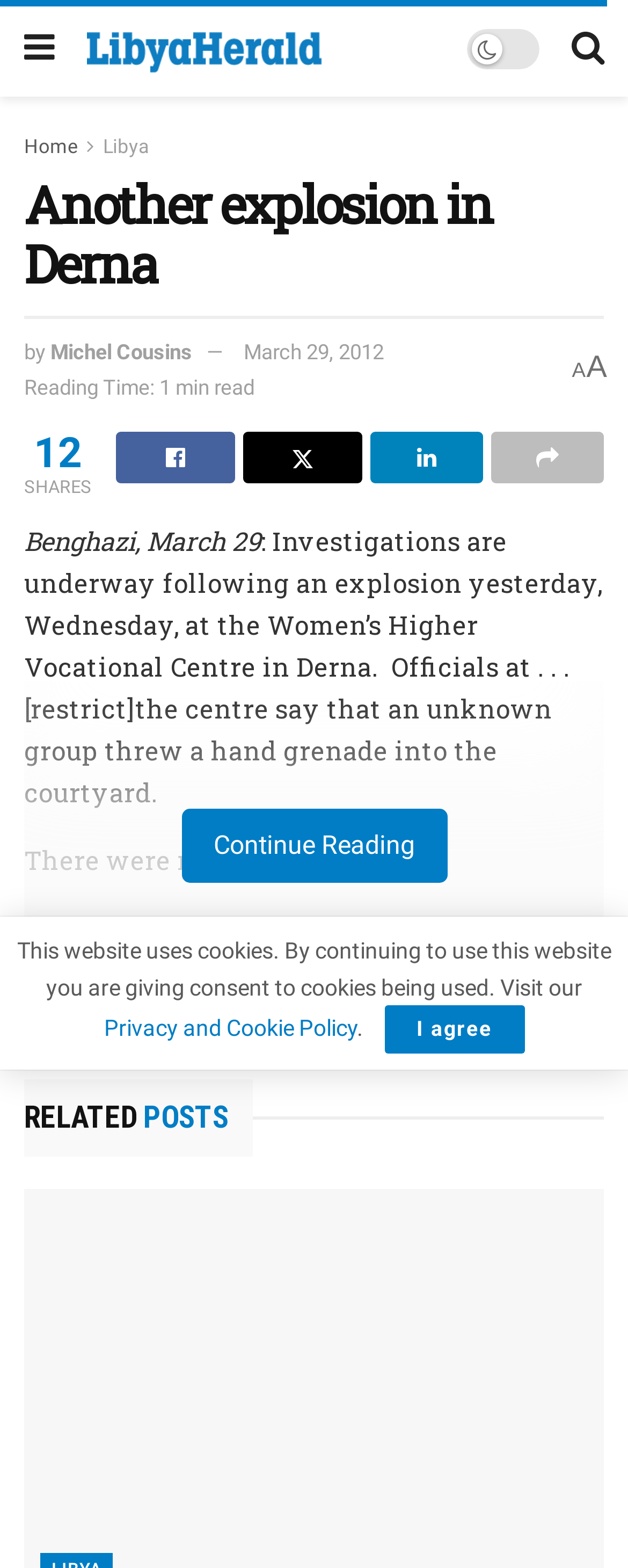Determine the main headline from the webpage and extract its text.

Another explosion in Derna